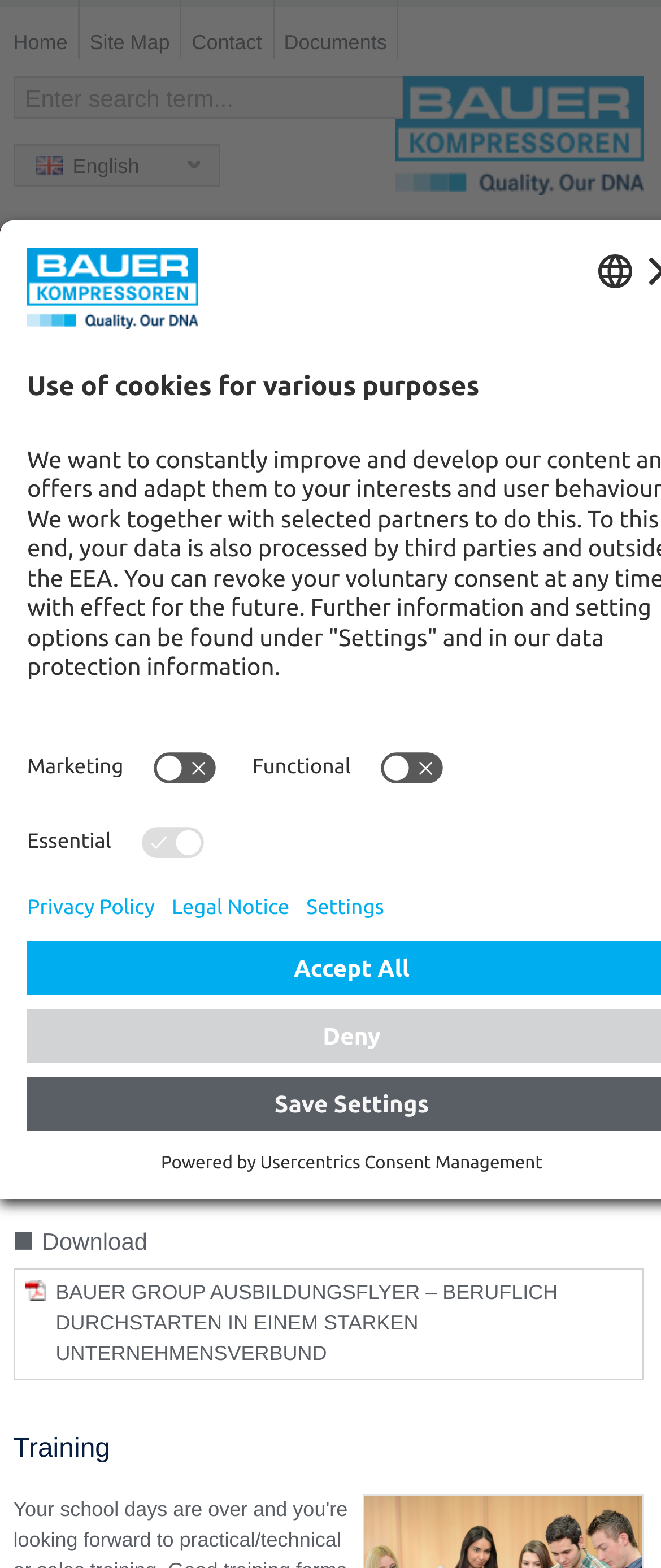Summarize the webpage with a detailed and informative caption.

The webpage is about the training program offered by the BAUER KOMPRESSOREN GROUP. At the top, there is a navigation bar with links to "Home", "Site Map", "Contact", and "Documents". Below the navigation bar, there is a search box with a textbox to enter search terms. To the right of the search box, there are links to switch the language of the webpage to English, Deutsch, Français, Español, Italiano, Русский, or 中文.

Below the language links, there is a logo of the BAUER KOMPRESSOREN GROUP, and a heading that reads "Careers at the BAUER GROUP". To the right of the heading, there is a vertical menu with links to "News & events", "Products", "Sectors", "Company", "Service & support", "BAUER Worldwide", and "Jobs & careers".

The main content of the webpage is divided into two sections. The left section has a heading that reads "Training" and contains links to various training programs, including "The BAUER GROUP as an employer", "Your entry into the BAUER GROUP", "Internships & theses", "Training", "Work experience weeks", "Apprenticeships/sites", "Application", "Contacts", "Dual study", "Vacancies", "University milk rounds", and "Contacts".

The right section has a heading that reads "Download" and contains a link to download a flyer about the BAUER GROUP's training program. Below the download link, there is another heading that reads "Training" and contains a list of links to various training programs.

At the bottom of the webpage, there is a section about privacy settings, with buttons to open privacy settings and a list of options to select, including "Marketing", "Functional", and "Essential". There are also links to open the privacy policy and legal notice, as well as a button to save settings. Finally, there is a footer section with a powered by statement and a link to Usercentrics Consent Management.